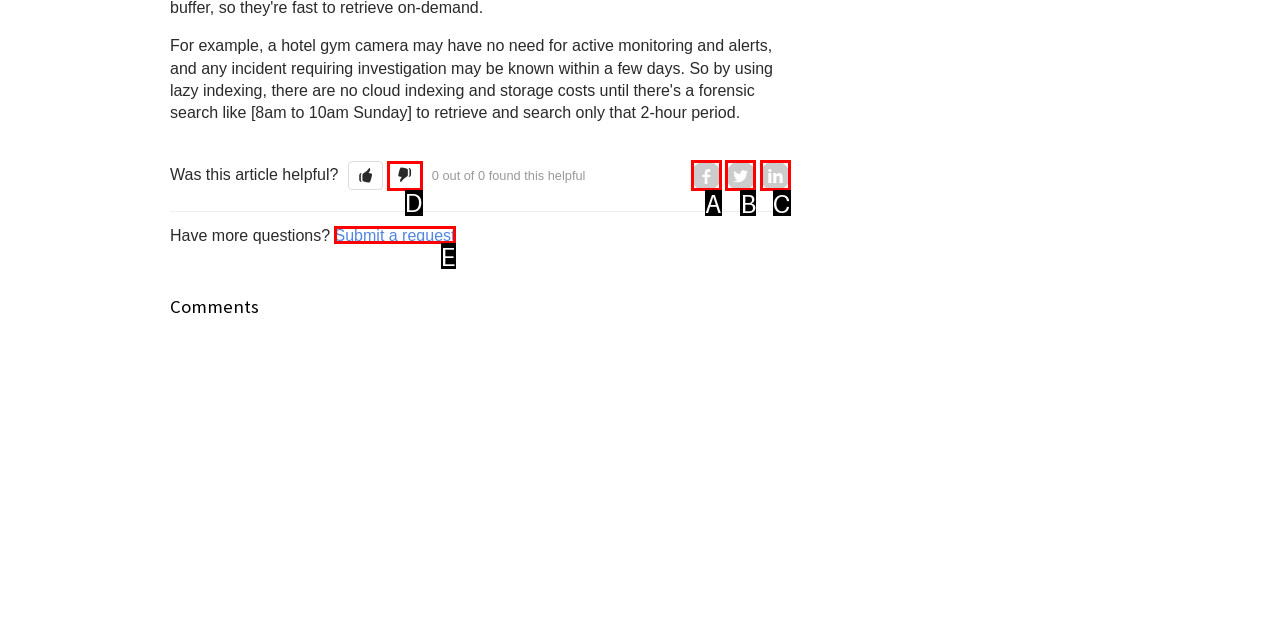Identify the UI element that corresponds to this description: Submit a request
Respond with the letter of the correct option.

E